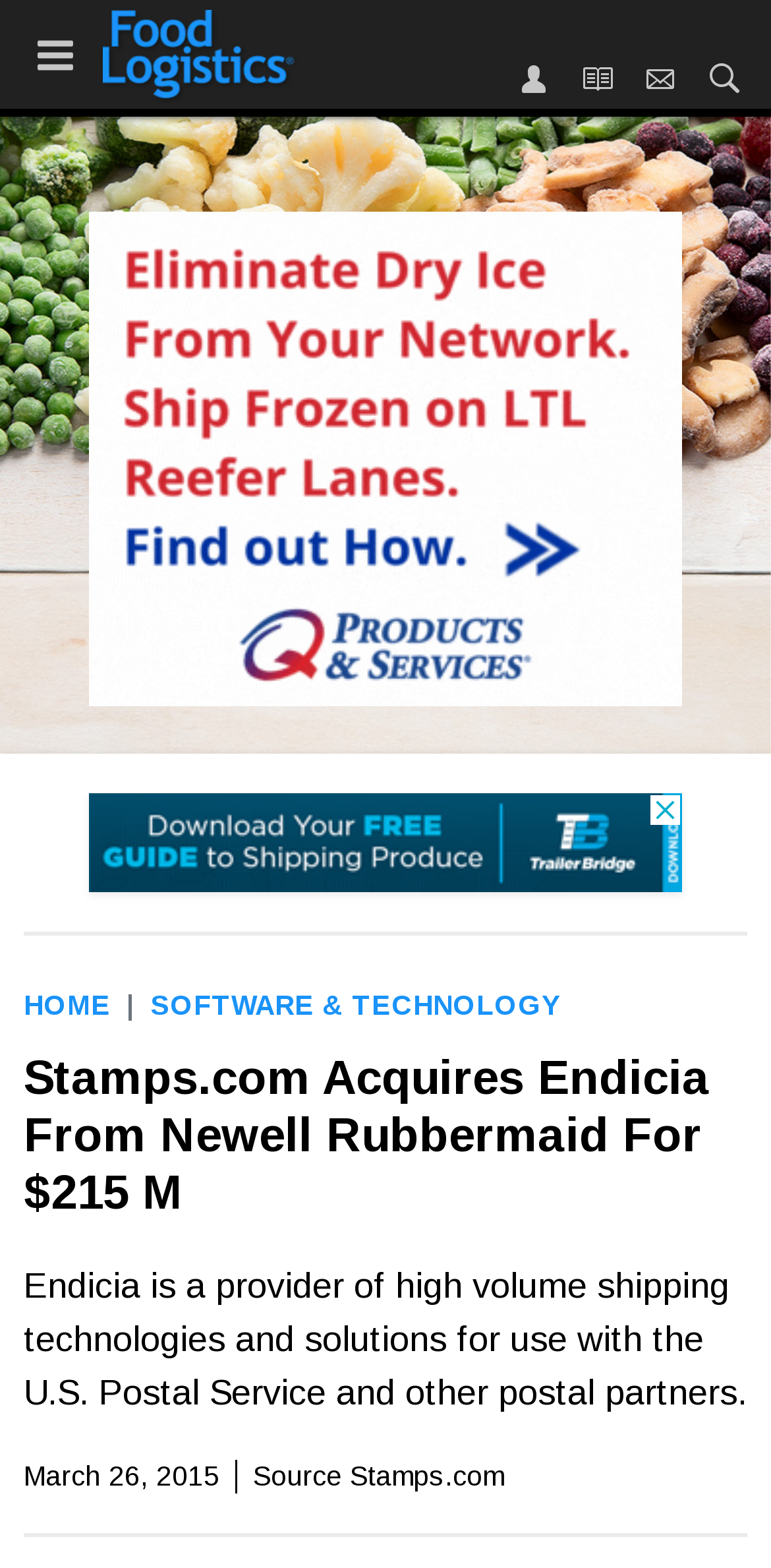Please provide the bounding box coordinate of the region that matches the element description: Software & Technology. Coordinates should be in the format (top-left x, top-left y, bottom-right x, bottom-right y) and all values should be between 0 and 1.

[0.195, 0.631, 0.728, 0.651]